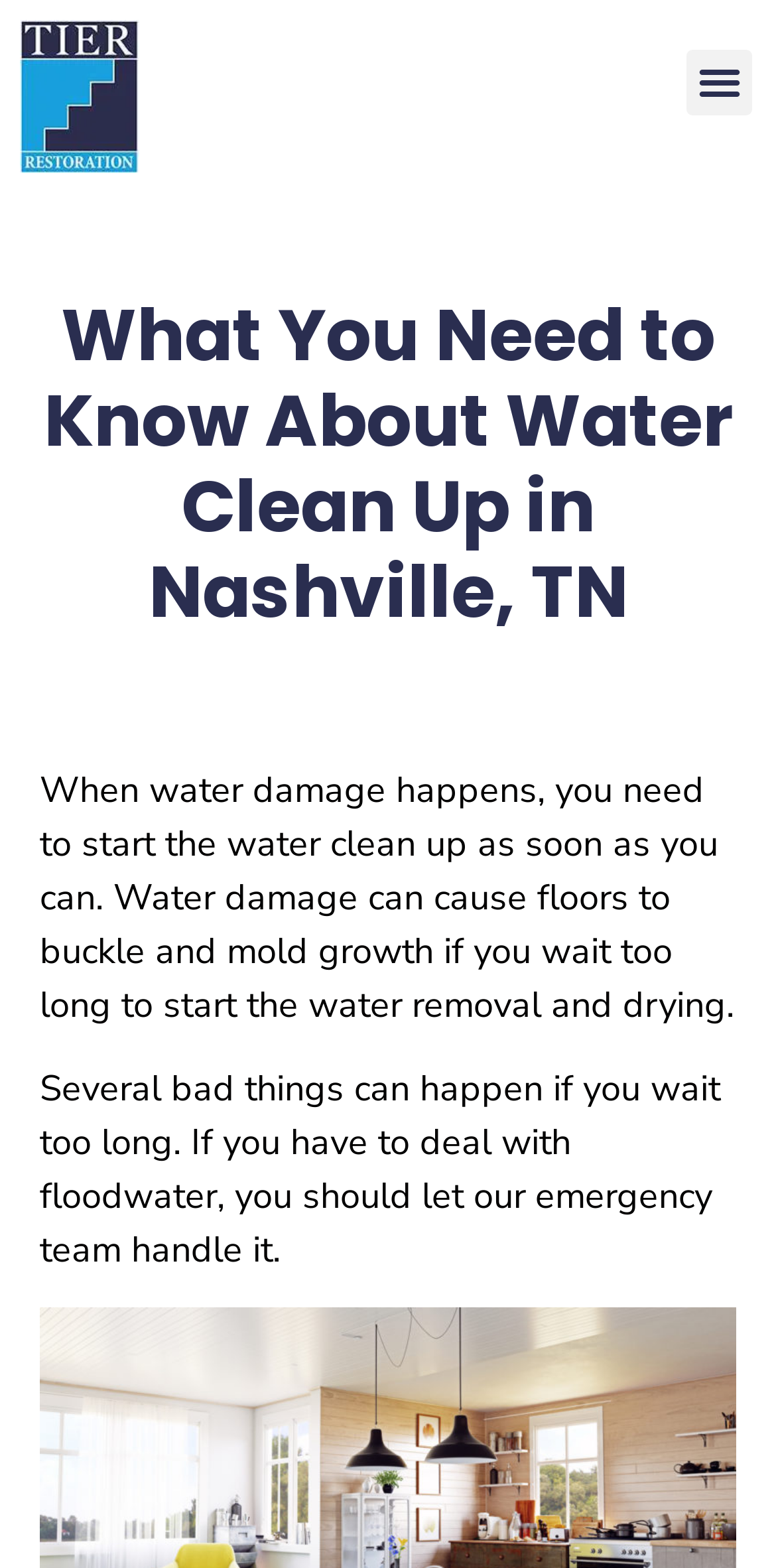Locate the bounding box for the described UI element: "Menu". Ensure the coordinates are four float numbers between 0 and 1, formatted as [left, top, right, bottom].

[0.885, 0.032, 0.969, 0.073]